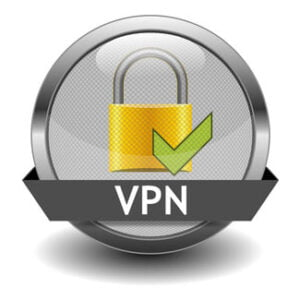Please provide a brief answer to the question using only one word or phrase: 
What color is the check mark?

Green